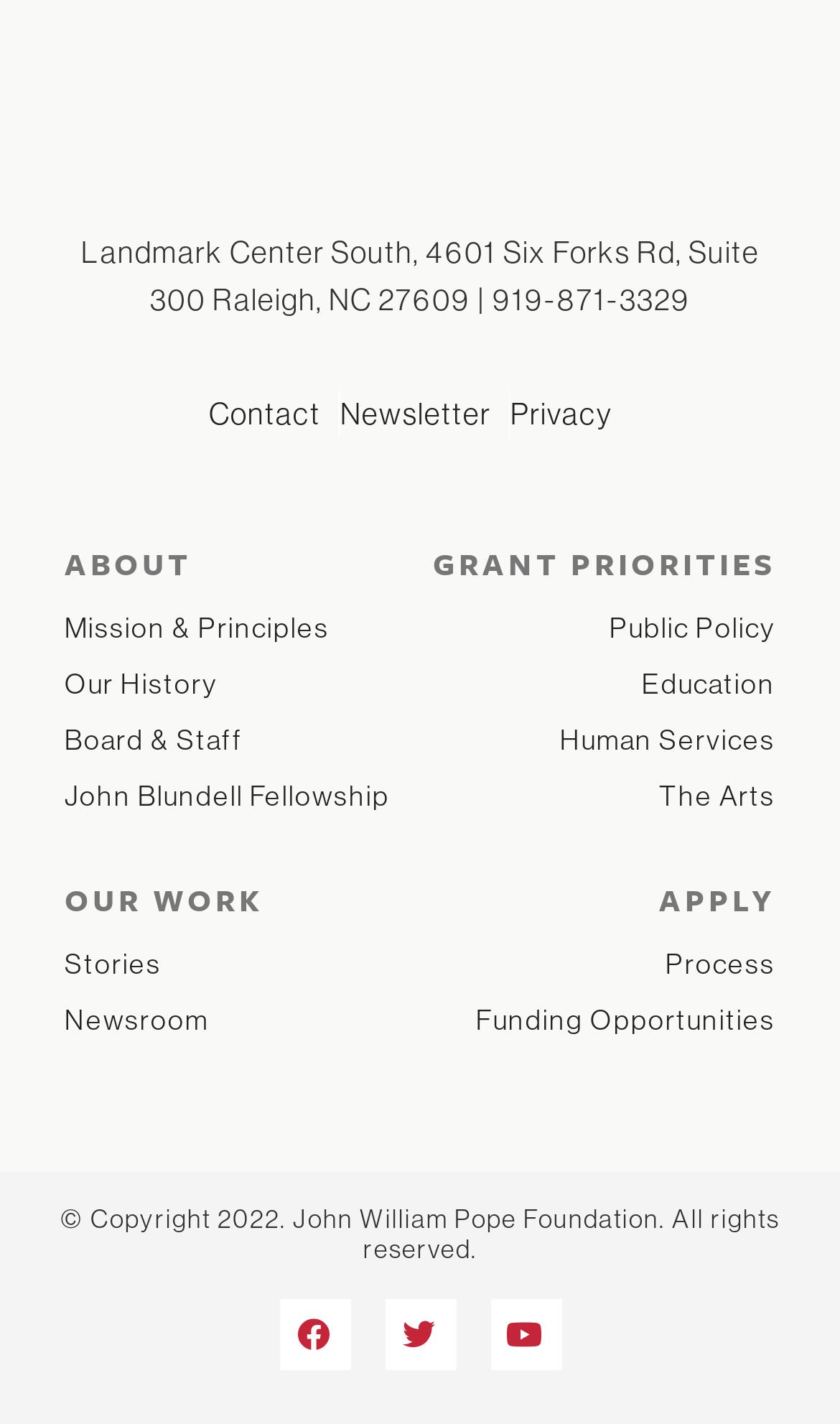Identify the bounding box coordinates for the region to click in order to carry out this instruction: "View contact information". Provide the coordinates using four float numbers between 0 and 1, formatted as [left, top, right, bottom].

[0.249, 0.274, 0.382, 0.307]